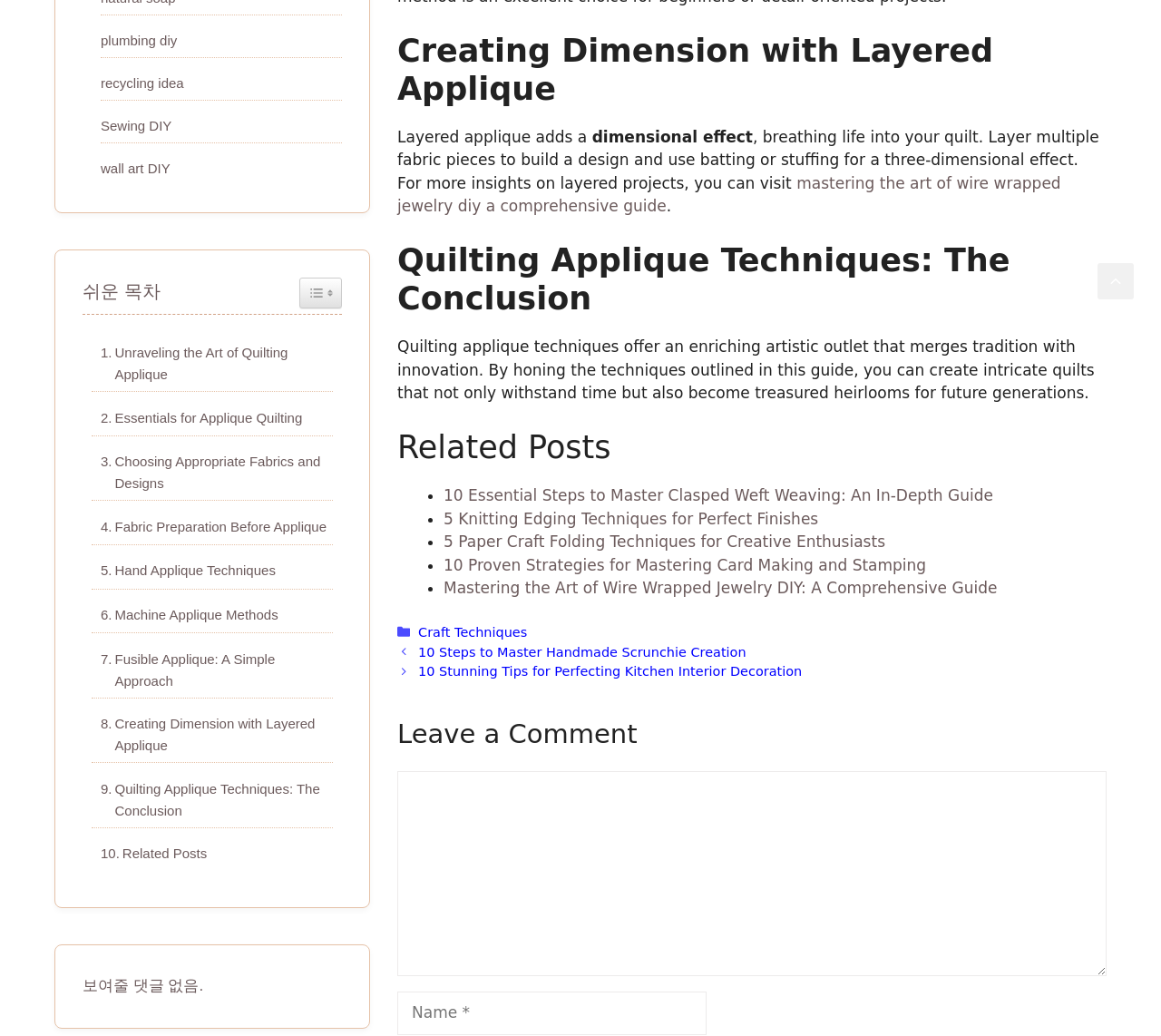Locate the bounding box coordinates of the area that needs to be clicked to fulfill the following instruction: "Contact us". The coordinates should be in the format of four float numbers between 0 and 1, namely [left, top, right, bottom].

None